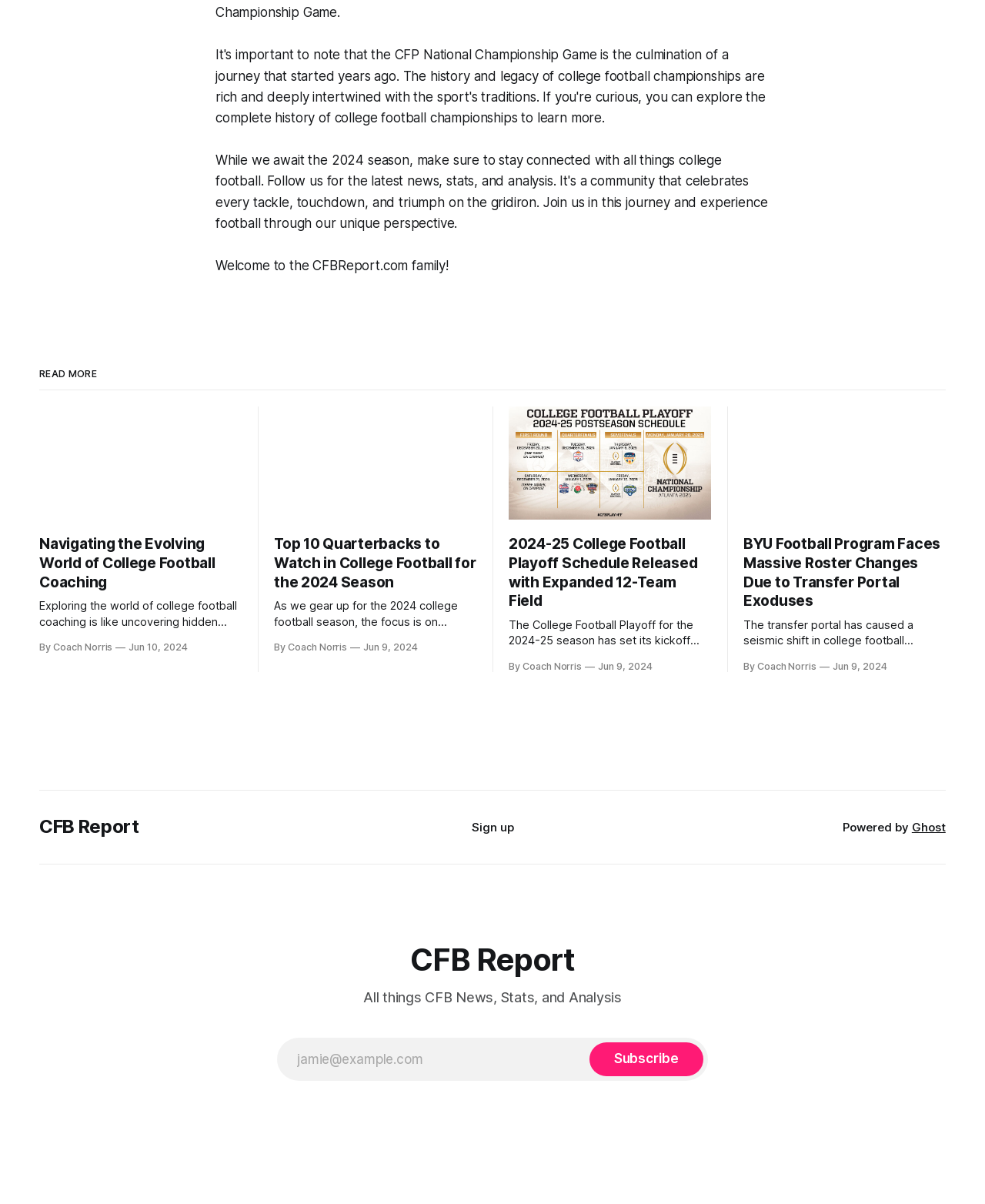Calculate the bounding box coordinates for the UI element based on the following description: "Sign up". Ensure the coordinates are four float numbers between 0 and 1, i.e., [left, top, right, bottom].

[0.479, 0.681, 0.521, 0.693]